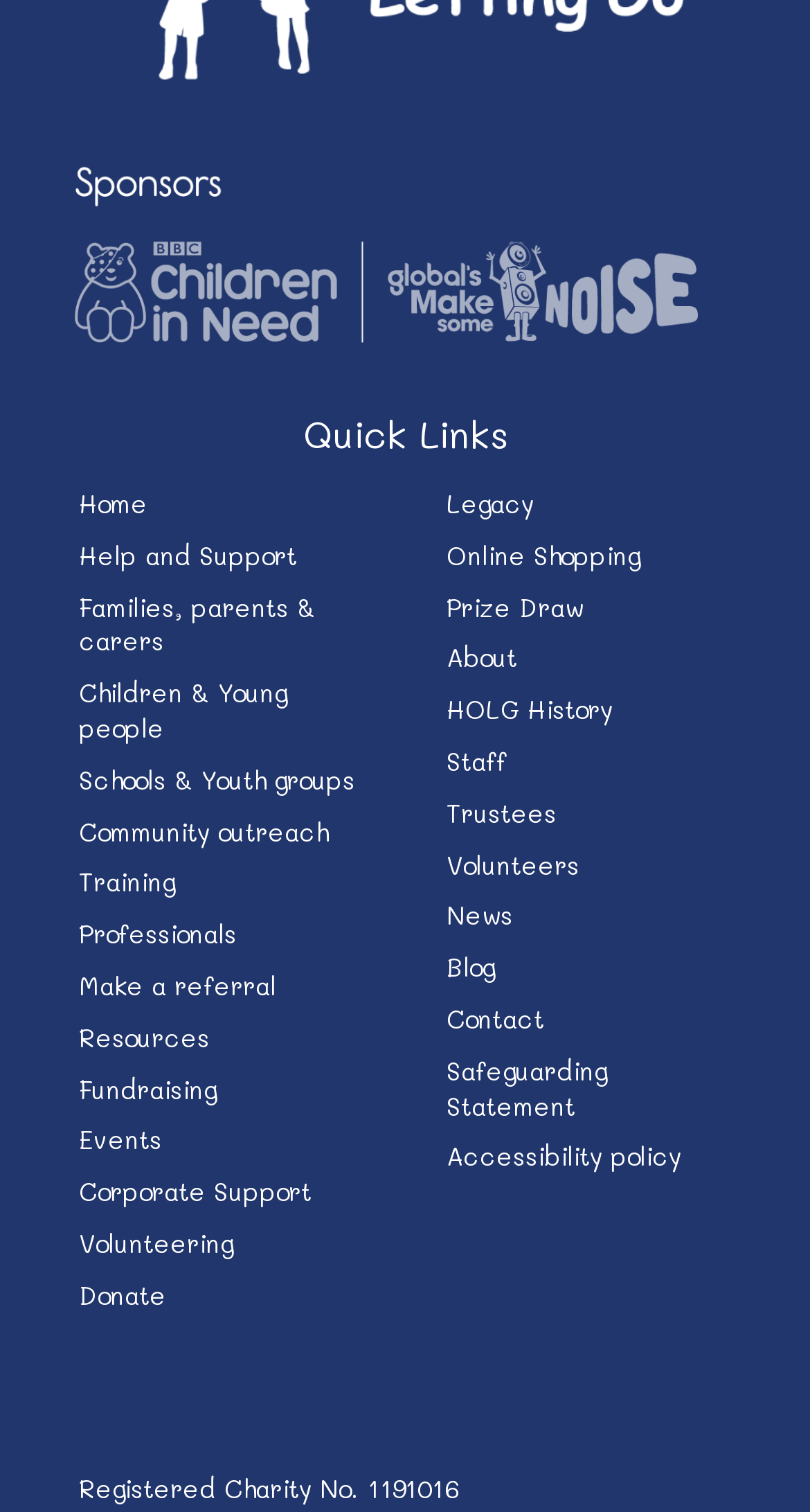Please provide the bounding box coordinates for the element that needs to be clicked to perform the following instruction: "Make a referral". The coordinates should be given as four float numbers between 0 and 1, i.e., [left, top, right, bottom].

[0.097, 0.64, 0.341, 0.663]